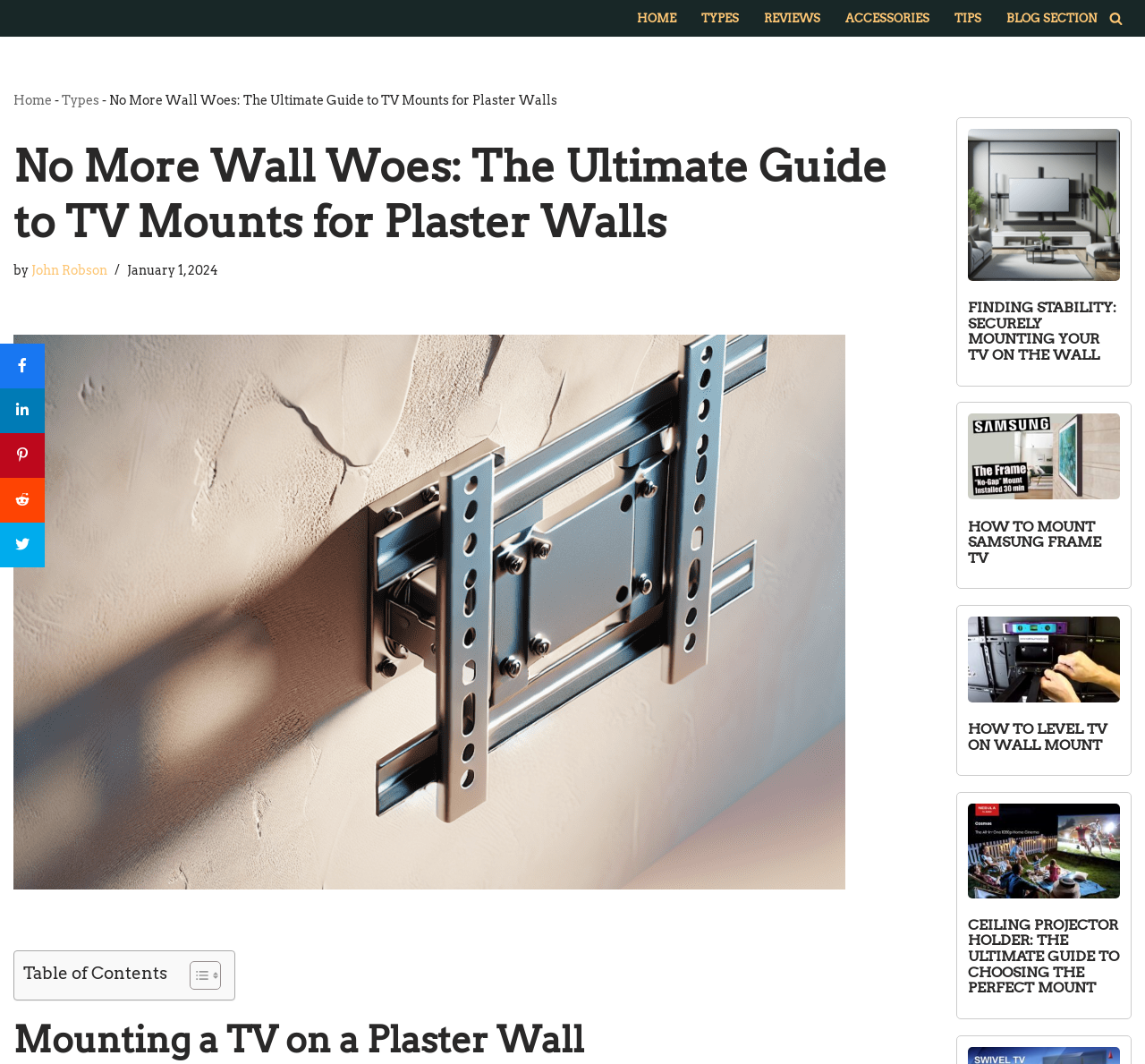Given the element description: "Skip to content", predict the bounding box coordinates of the UI element it refers to, using four float numbers between 0 and 1, i.e., [left, top, right, bottom].

[0.0, 0.027, 0.023, 0.044]